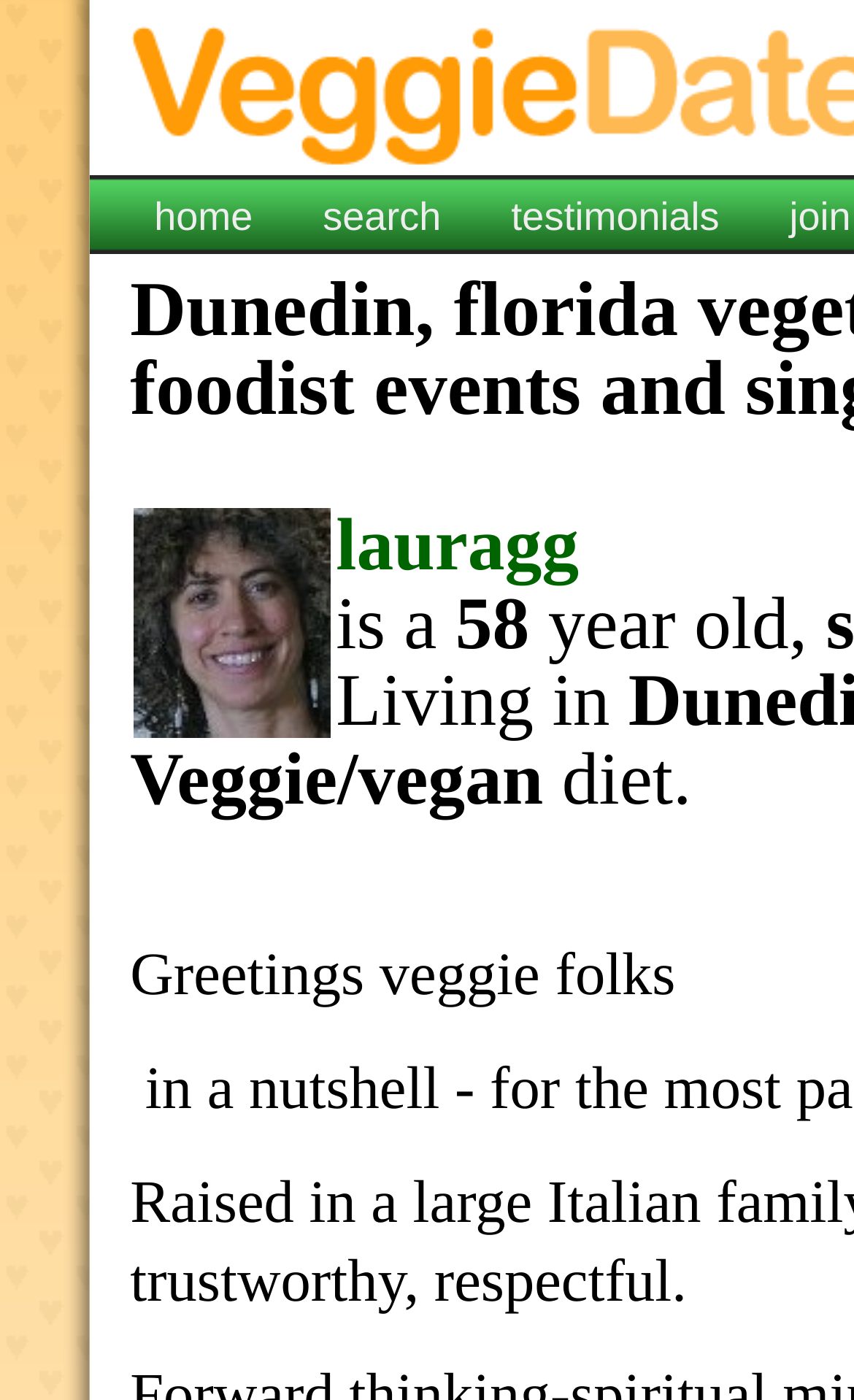How many links are in the top navigation bar?
Based on the screenshot, provide a one-word or short-phrase response.

3